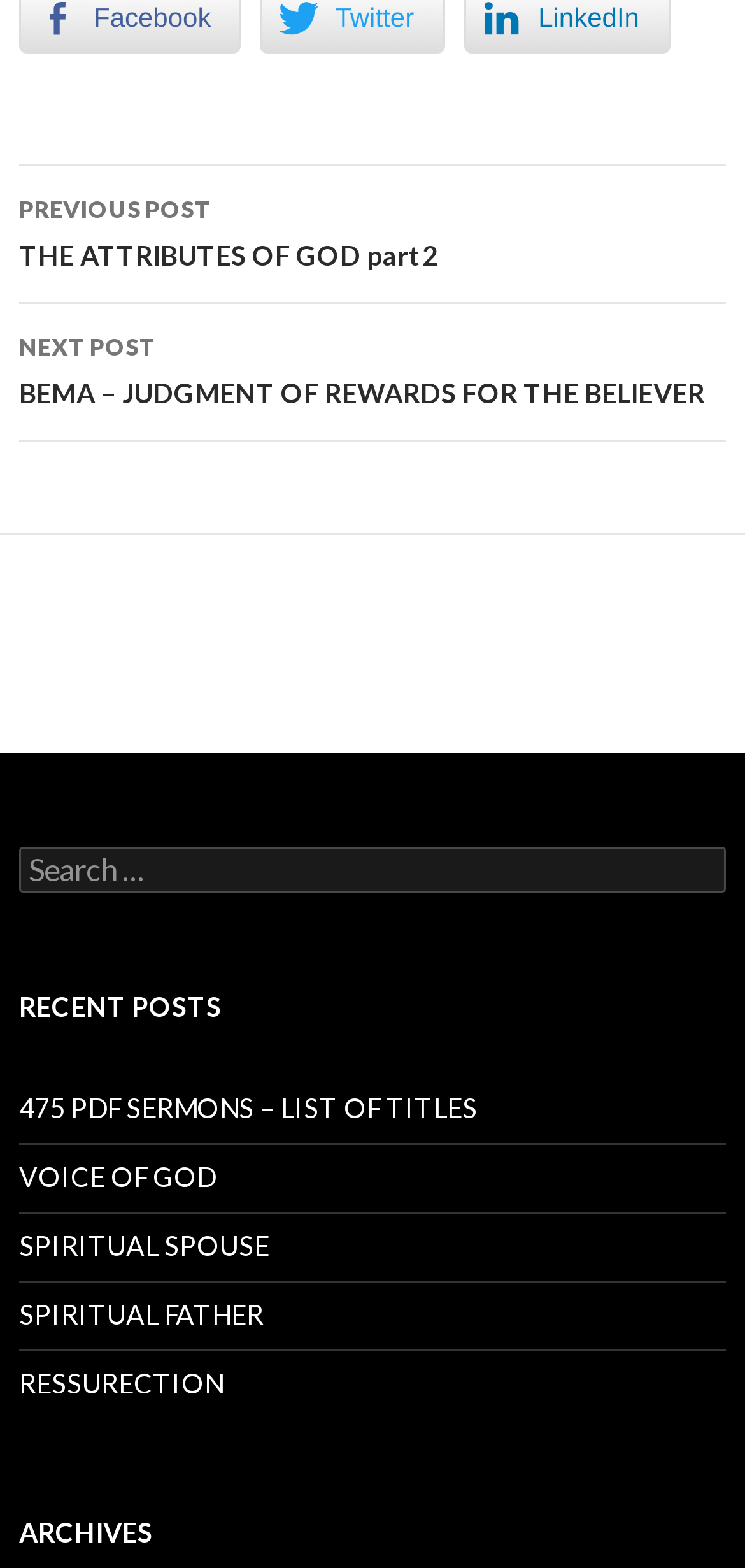What is the navigation section at the top of the page for?
Using the image as a reference, answer the question in detail.

The navigation section at the top of the page contains links to 'PREVIOUS POST' and 'NEXT POST', indicating that it is used to navigate between posts on the website.